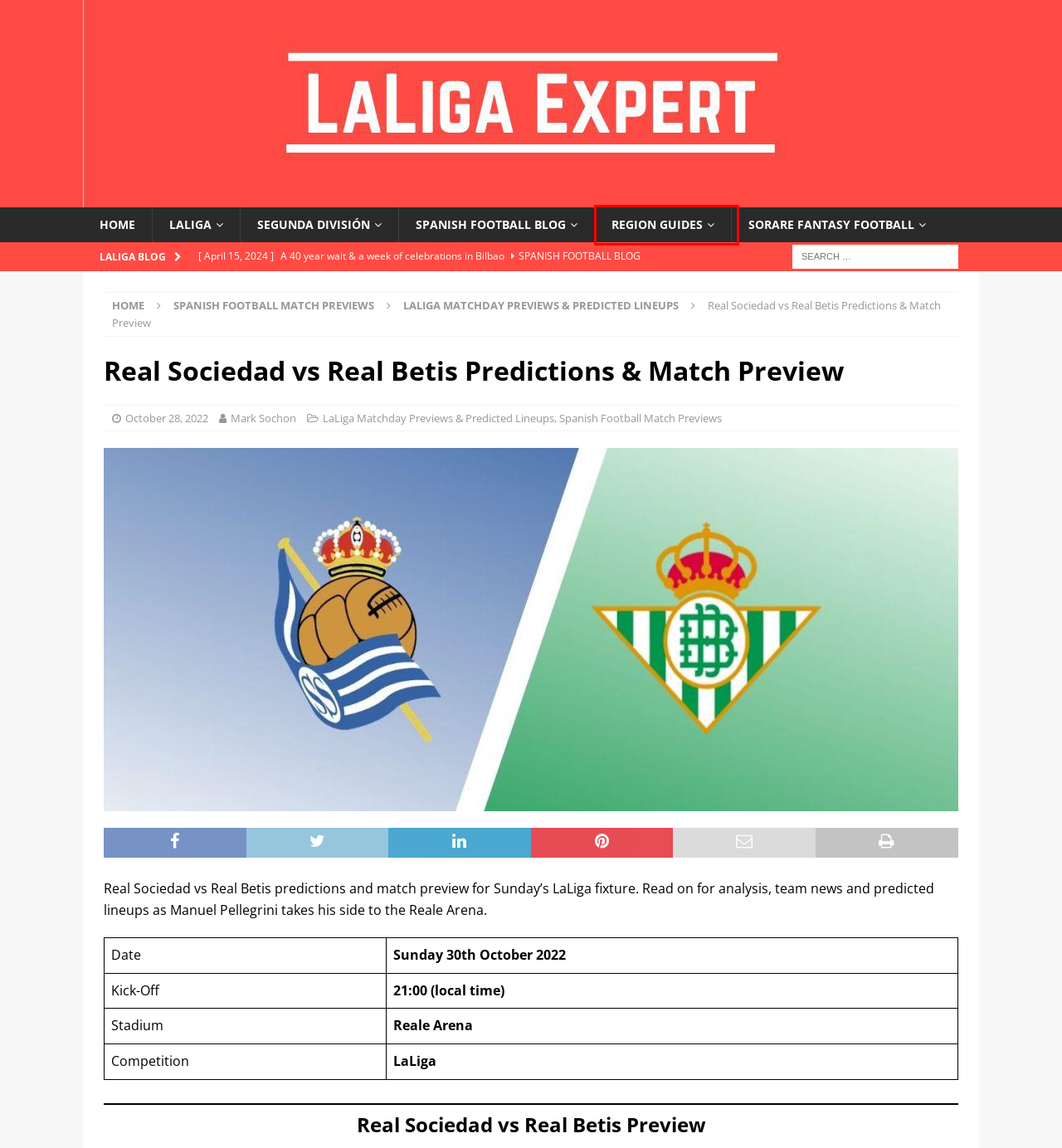Look at the given screenshot of a webpage with a red rectangle bounding box around a UI element. Pick the description that best matches the new webpage after clicking the element highlighted. The descriptions are:
A. Leganes and Real Valladolid celebrate promotion as the play-offs kick off in Asturias
B. LLE on the road in Santander - A resurgent Racing
C. October 2022 - LaLiga Expert
D. 2023/24 Spanish Segunda División Predictions - LaLiga Expert
E. La Liga Blog - Spanish football opinion, analysis & more!
F. Spanish Football Travel Guides - Region by Region
G. Spanish Football Writer - Mark Sochon
H. LaLiga Expert - Spanish Football in English!

F